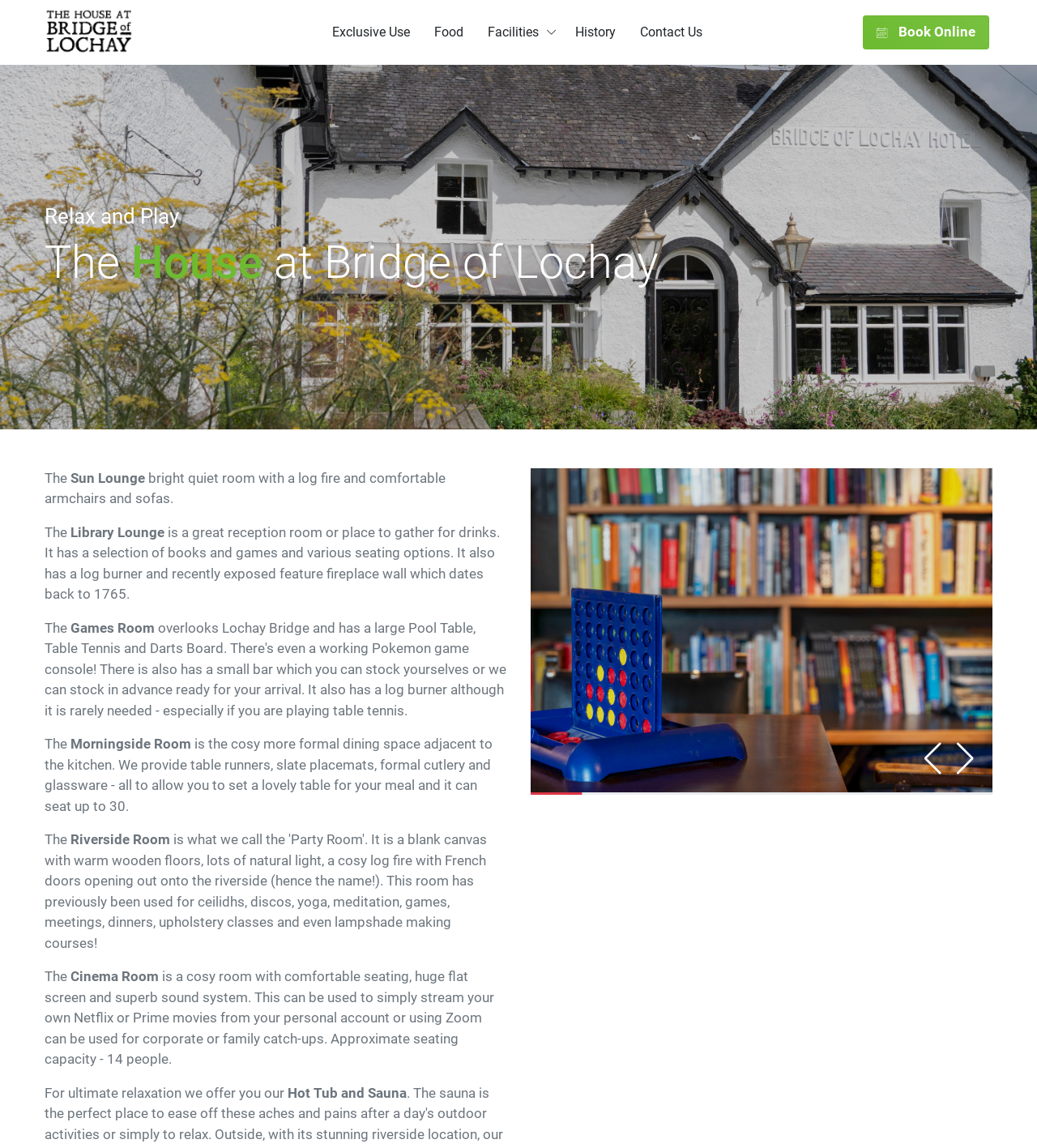From the screenshot, find the bounding box of the UI element matching this description: "History". Supply the bounding box coordinates in the form [left, top, right, bottom], each a float between 0 and 1.

[0.543, 0.0, 0.605, 0.056]